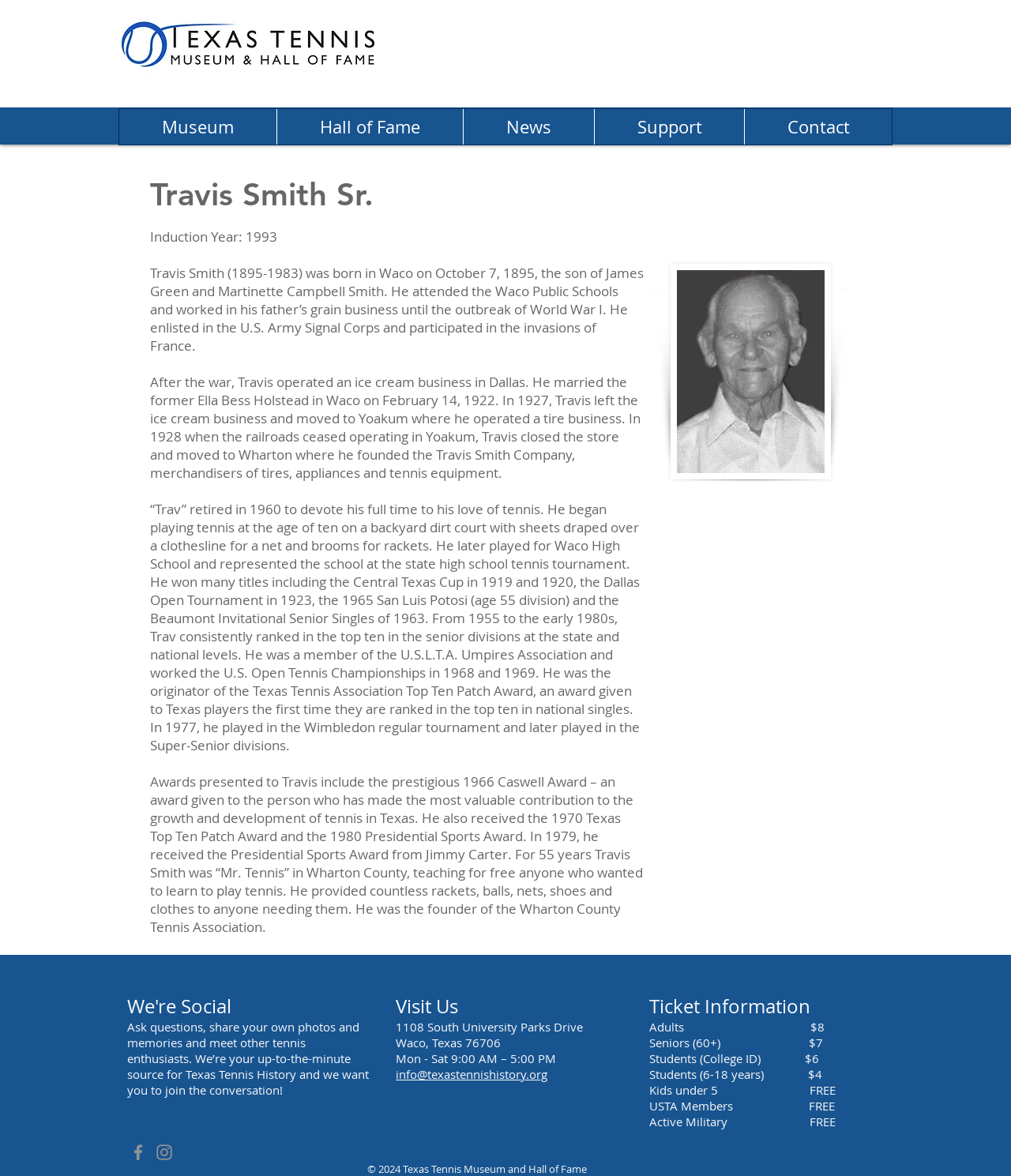Refer to the image and provide a thorough answer to this question:
What is the social media platform with an image of a camera?

The webpage has a social media section with links to various platforms, including Facebook and Instagram. The Instagram link has an image of a camera, which is a common icon associated with the platform.